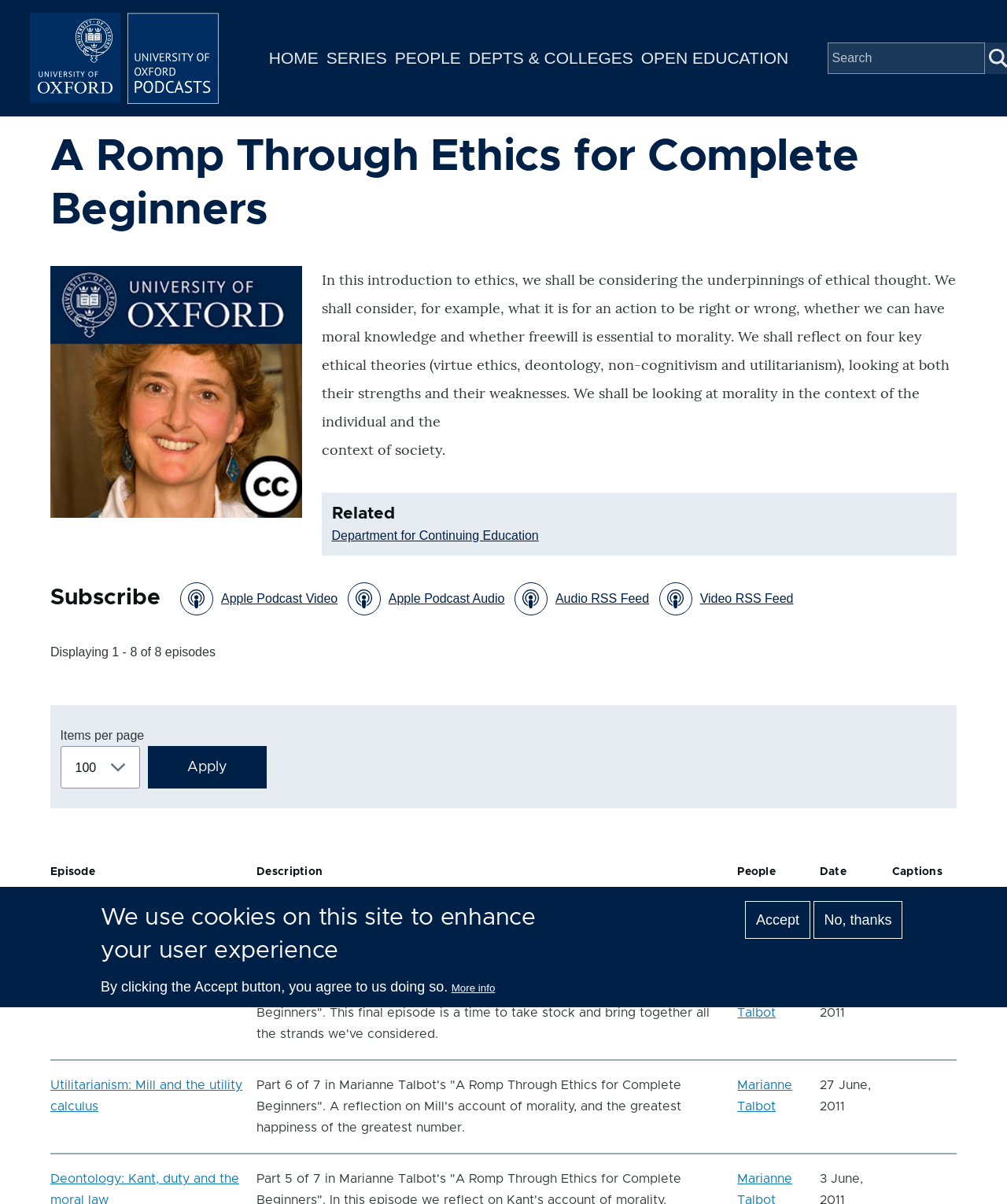From the element description Depts & Colleges, predict the bounding box coordinates of the UI element. The coordinates must be specified in the format (top-left x, top-left y, bottom-right x, bottom-right y) and should be within the 0 to 1 range.

[0.01, 0.116, 0.99, 0.146]